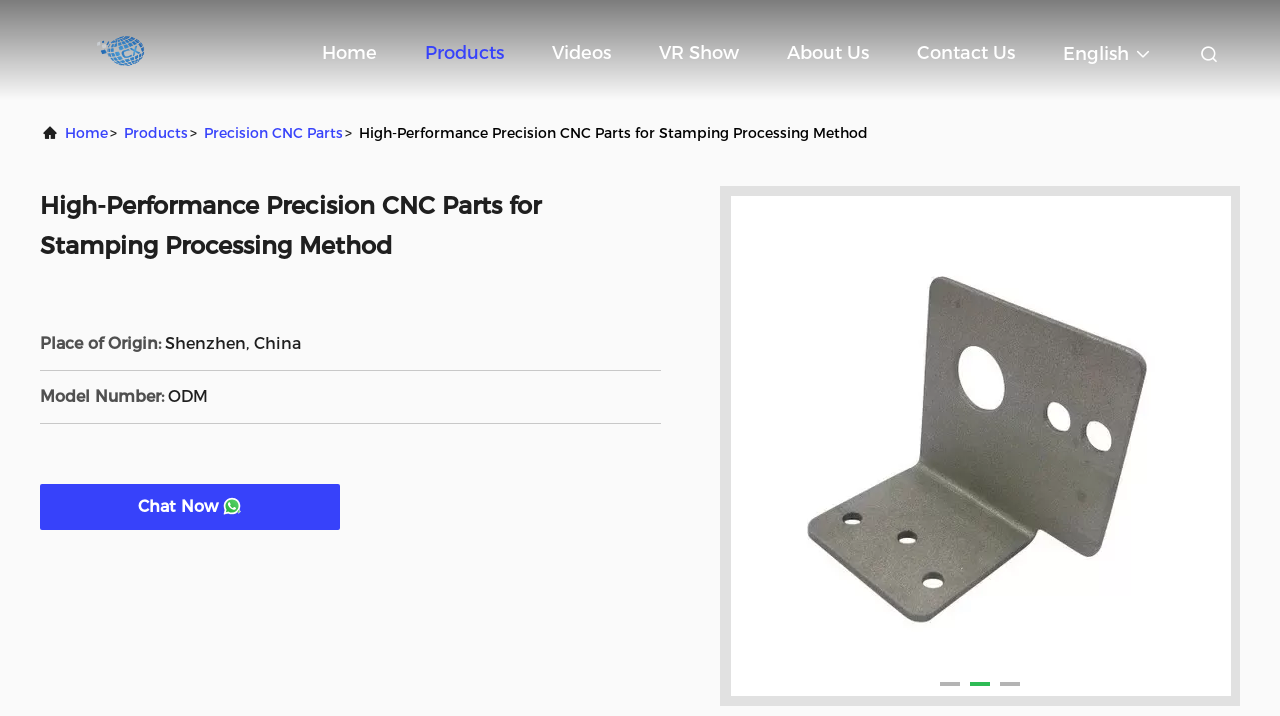Please identify the webpage's heading and generate its text content.

High-Performance Precision CNC Parts for Stamping Processing Method